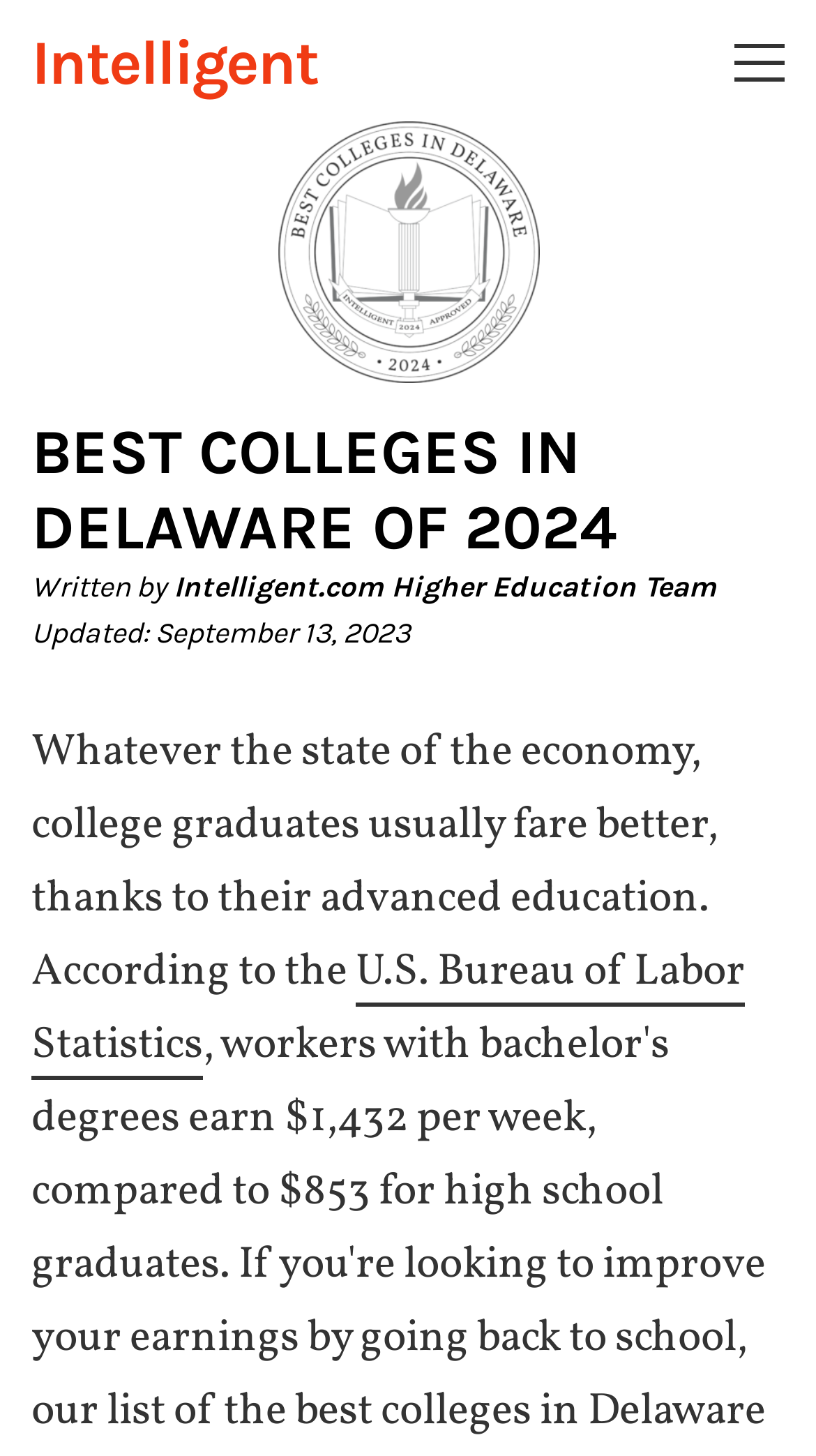Please answer the following question using a single word or phrase: 
When was the content on the webpage last updated?

September 13, 2023